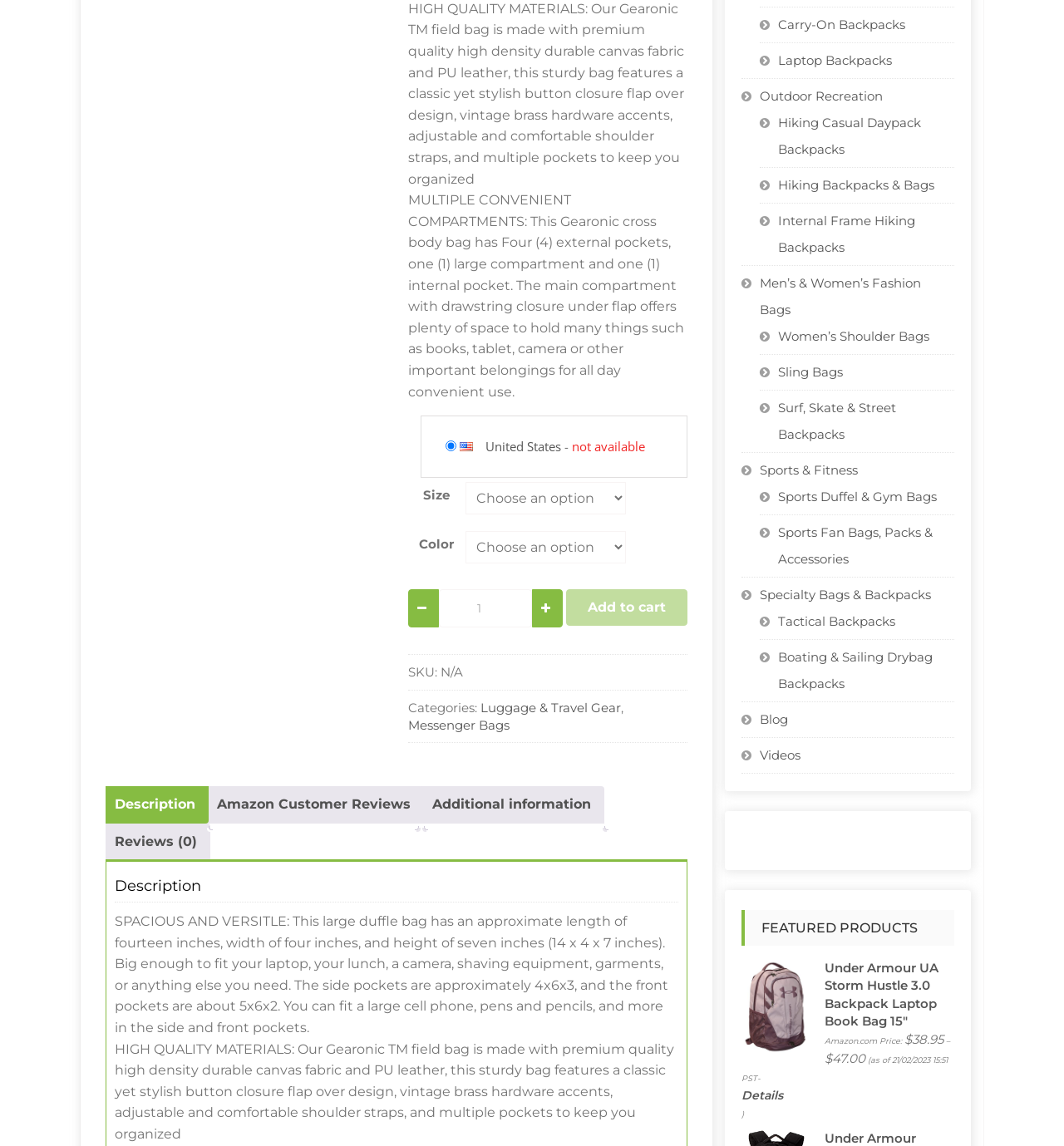Identify the bounding box coordinates of the part that should be clicked to carry out this instruction: "Read product description".

[0.108, 0.797, 0.628, 0.904]